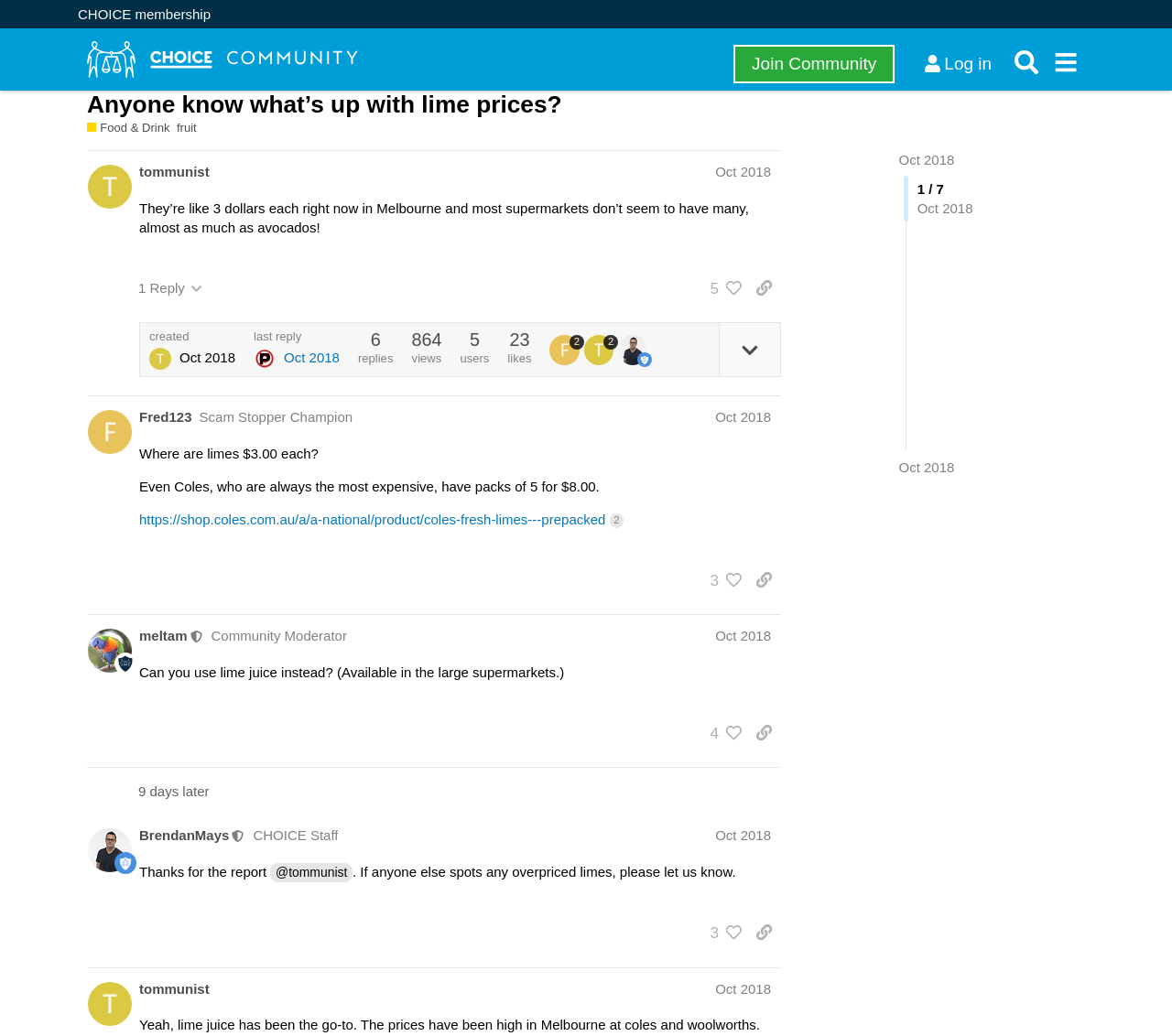Refer to the image and provide a thorough answer to this question:
How many replies does the first post have?

The first post has 1 reply, as indicated by the button 'This post has 1 reply'.